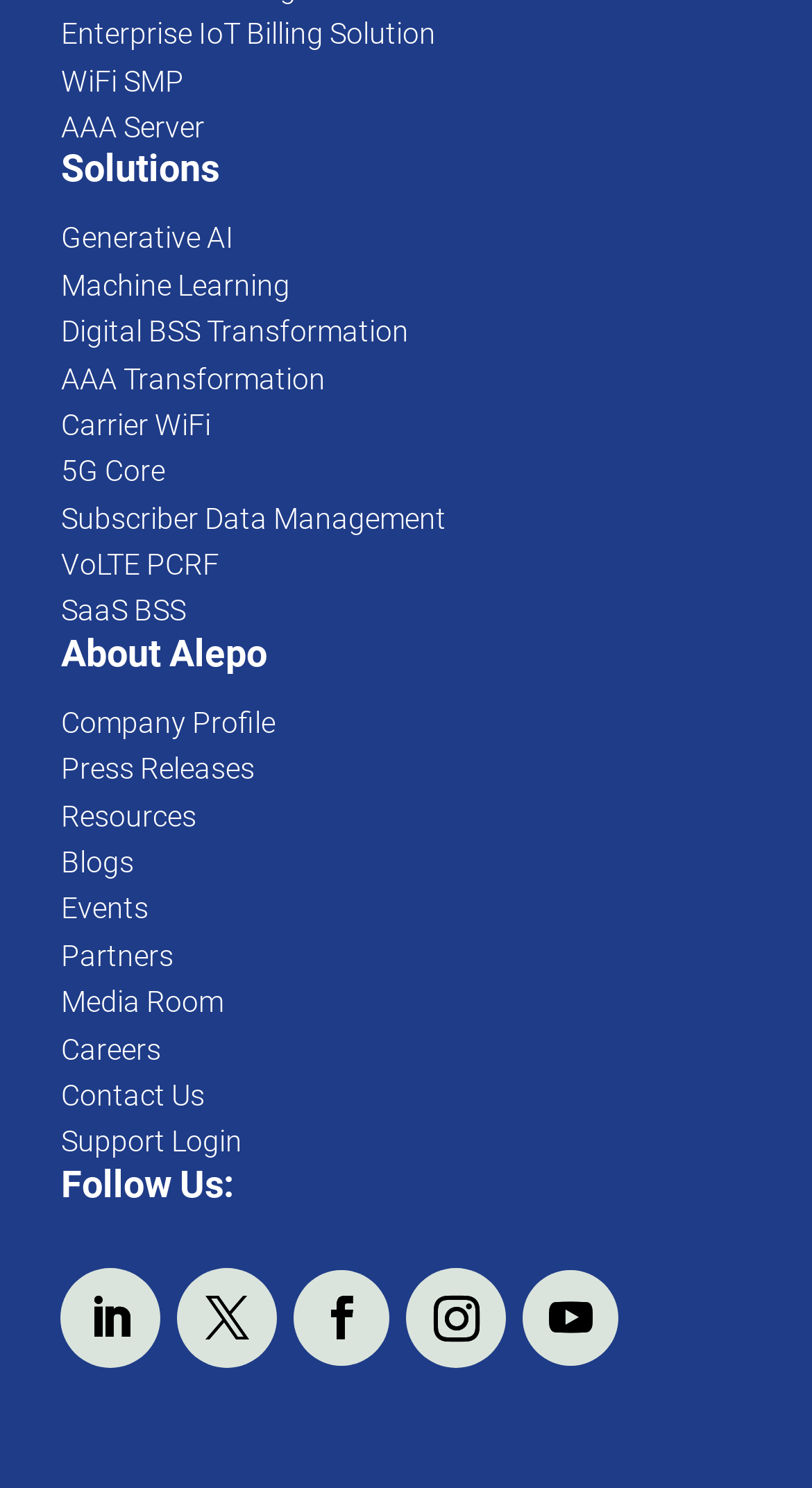Identify the bounding box coordinates of the element that should be clicked to fulfill this task: "View Enterprise IoT Billing Solution". The coordinates should be provided as four float numbers between 0 and 1, i.e., [left, top, right, bottom].

[0.075, 0.011, 0.537, 0.034]